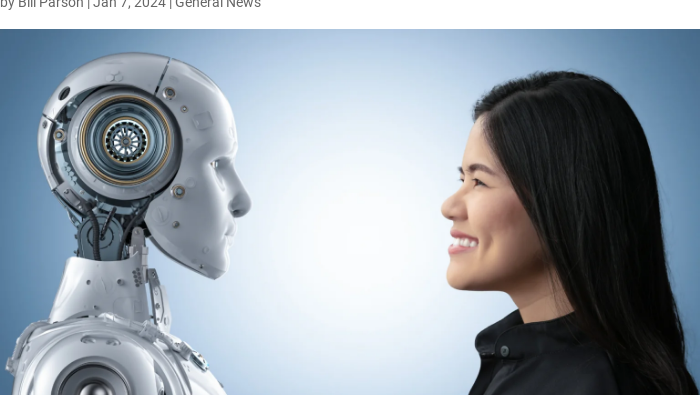Is the background of the image brightly lit?
Your answer should be a single word or phrase derived from the screenshot.

No